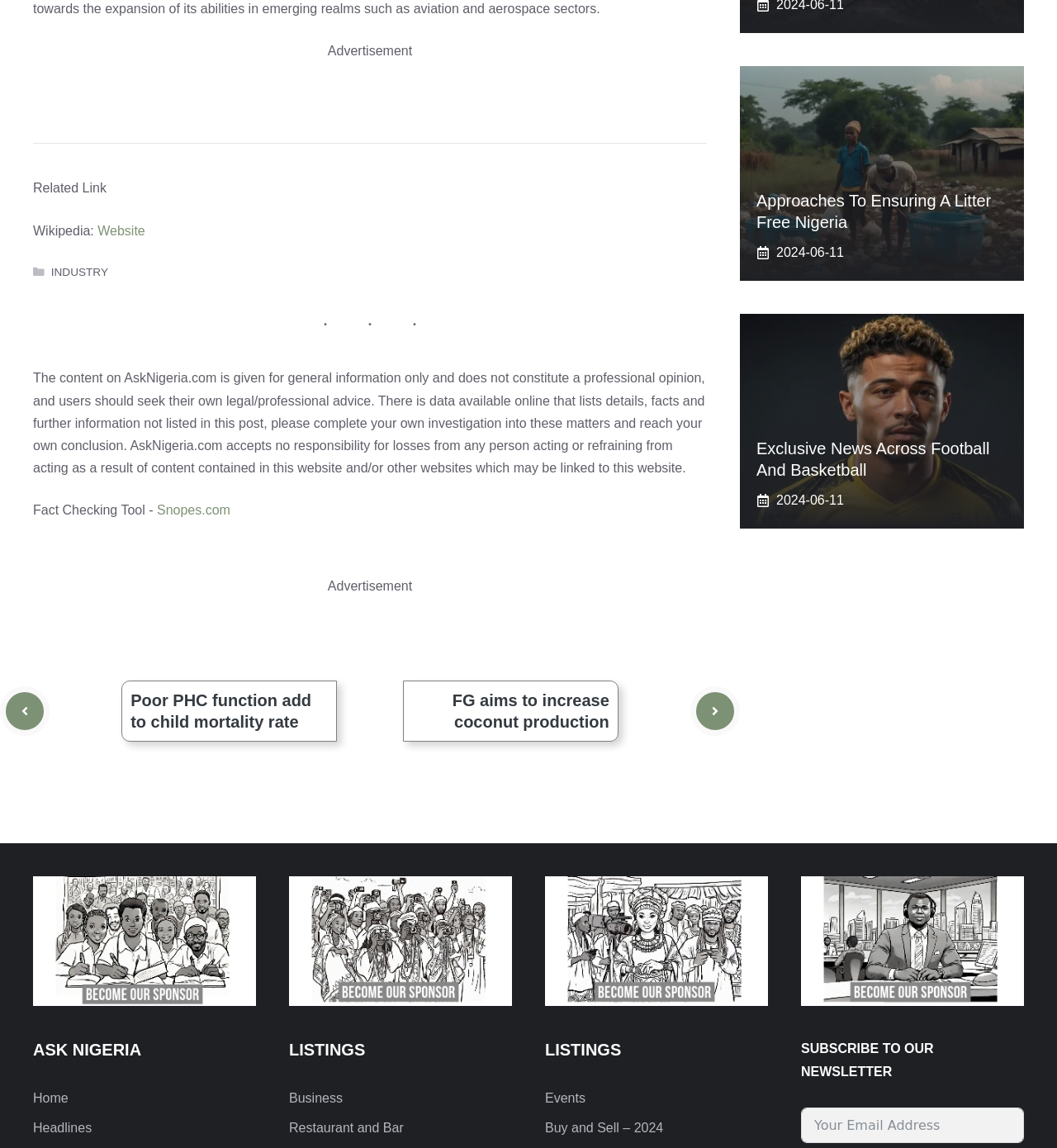Please give the bounding box coordinates of the area that should be clicked to fulfill the following instruction: "Click on the 'Home' link". The coordinates should be in the format of four float numbers from 0 to 1, i.e., [left, top, right, bottom].

[0.031, 0.951, 0.065, 0.963]